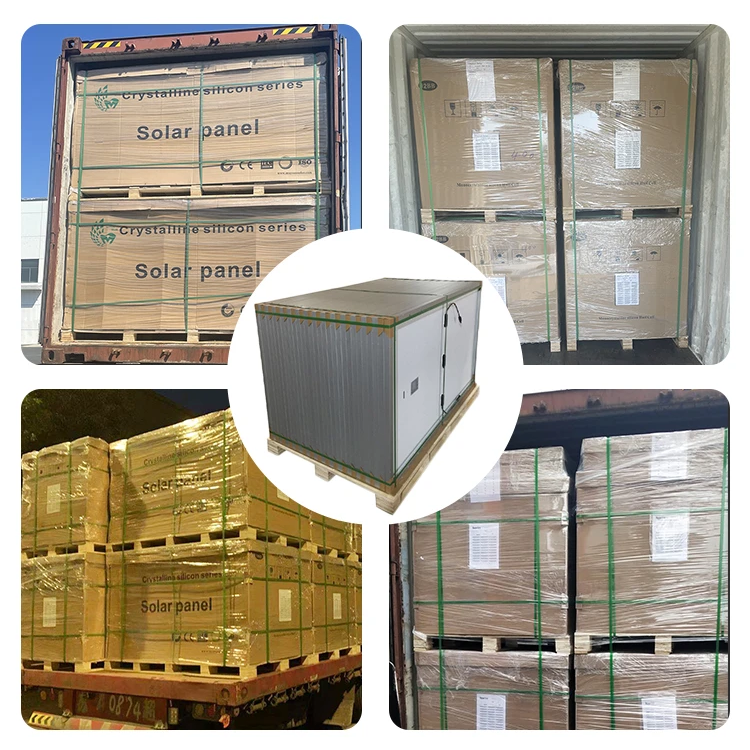Why are the solar panels wrapped in protective material?
Analyze the image and deliver a detailed answer to the question.

The solar panels are wrapped in protective material to prevent moisture damage and potential breakage during transit. This is a crucial aspect of the packaging process, as it ensures the integrity of each unit is preserved.